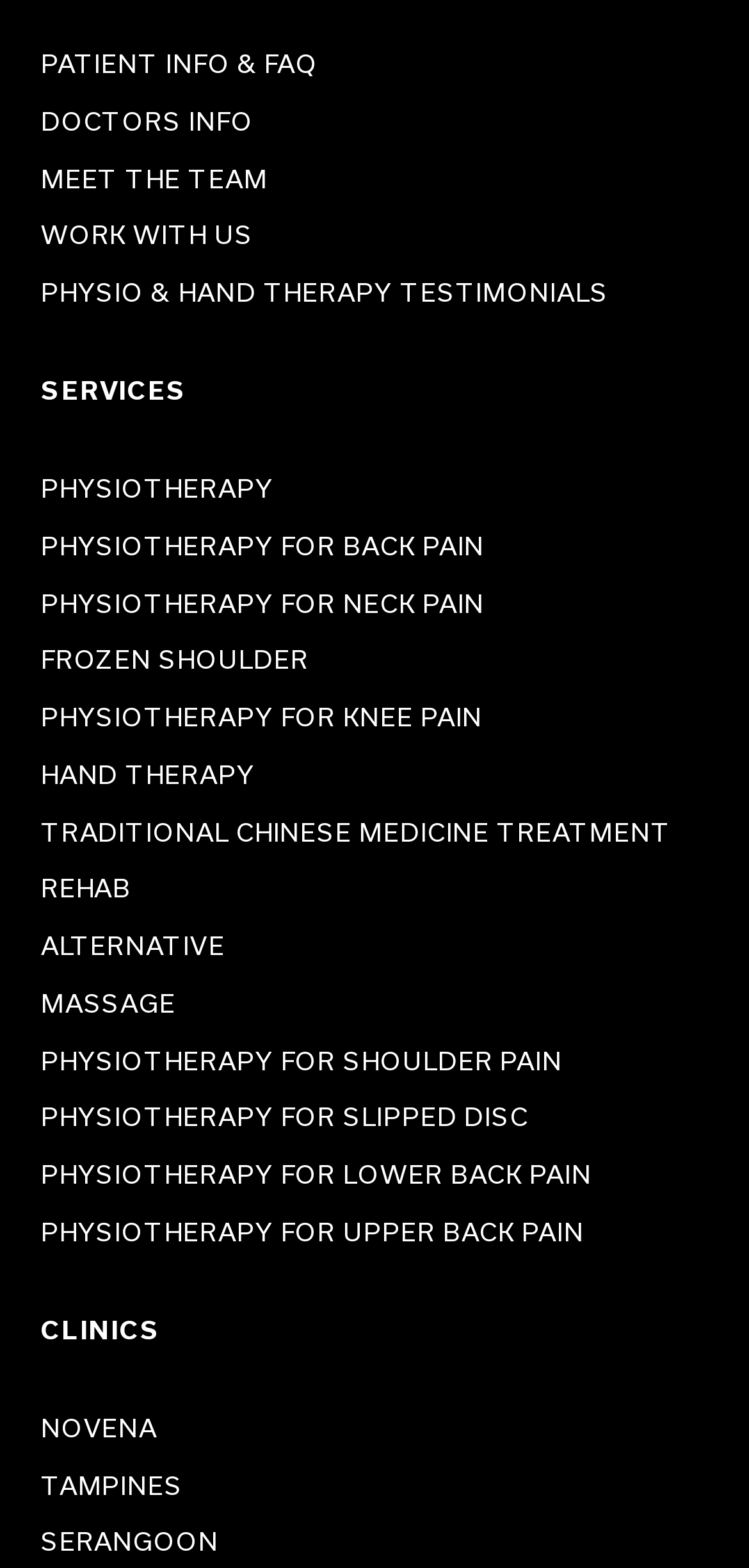Please identify the bounding box coordinates of the clickable area that will allow you to execute the instruction: "Get information about PHYSIOTHERAPY FOR BACK PAIN".

[0.054, 0.337, 0.647, 0.359]